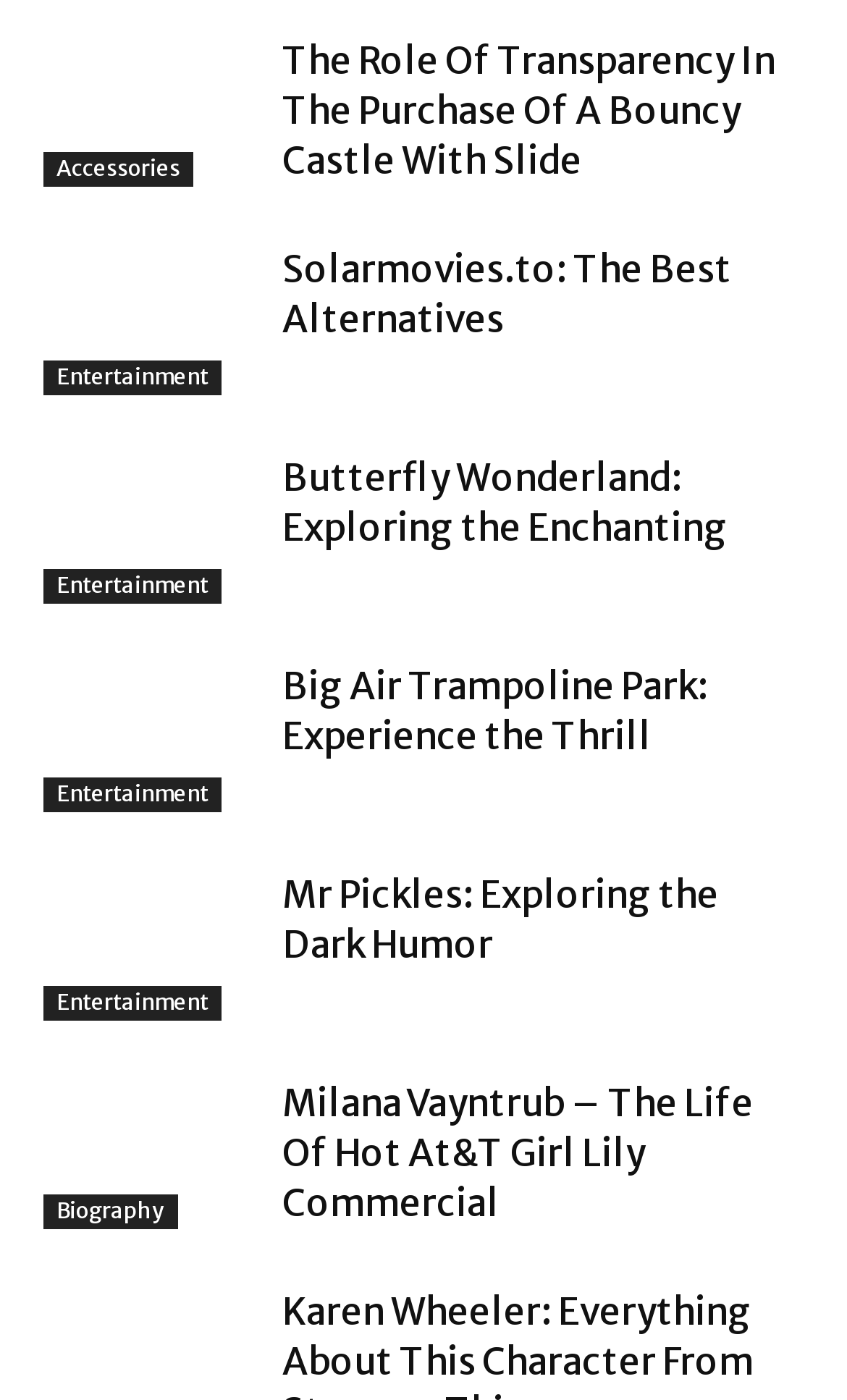Please identify the bounding box coordinates of the clickable element to fulfill the following instruction: "Visit Solarmovies.to". The coordinates should be four float numbers between 0 and 1, i.e., [left, top, right, bottom].

[0.051, 0.175, 0.308, 0.282]